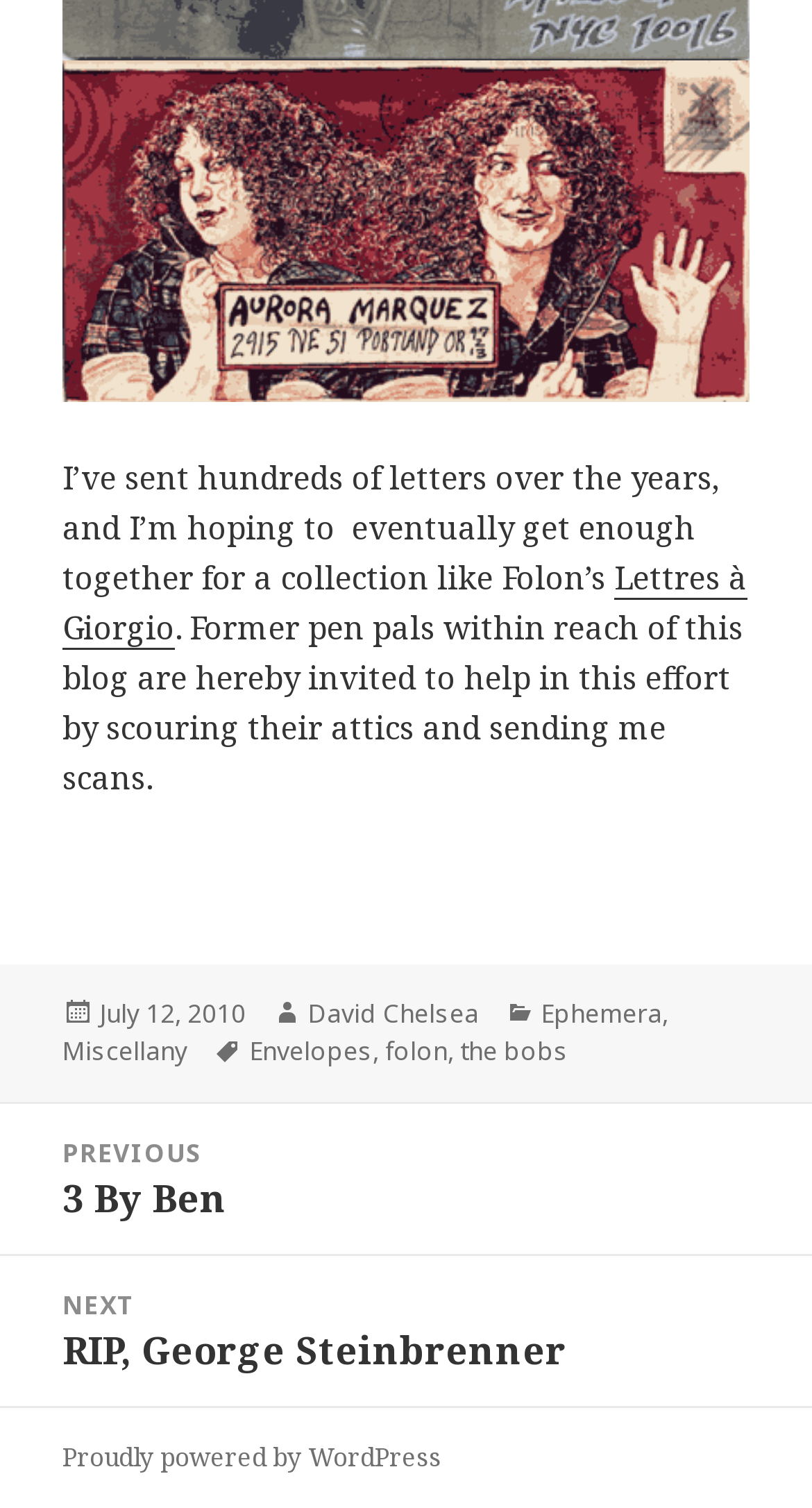What is the previous post?
Refer to the image and offer an in-depth and detailed answer to the question.

I found the previous post by looking at the navigation section of the webpage, where it says 'Previous post:' followed by a link with the text '3 By Ben'.